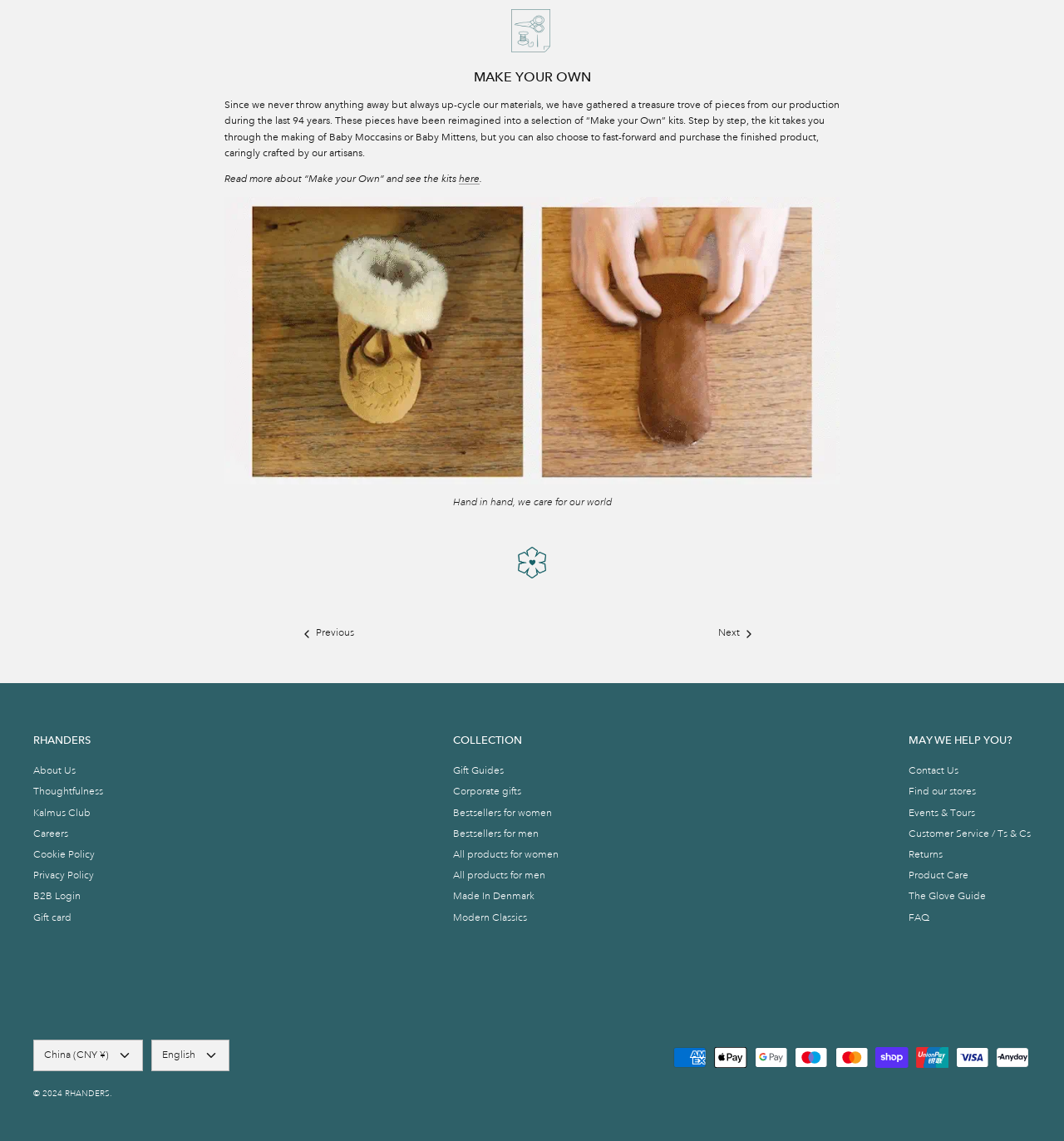Determine the bounding box coordinates of the region that needs to be clicked to achieve the task: "Click 'Make your Own' kit".

[0.211, 0.06, 0.789, 0.074]